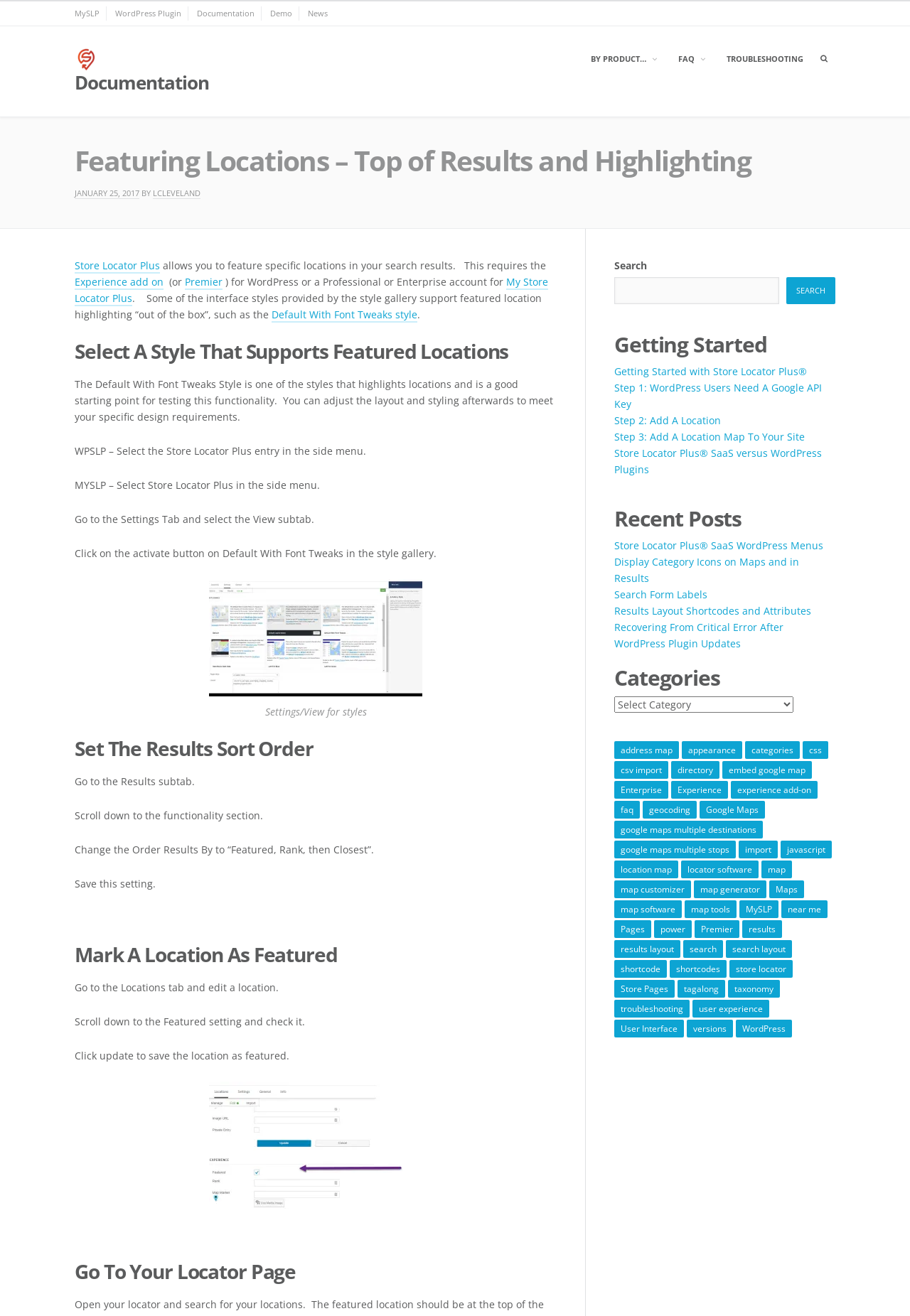Please provide a comprehensive response to the question below by analyzing the image: 
Where can you find the Featured setting?

To mark a location as featured, go to the Locations tab, edit a location, scroll down to the Featured setting, and check it, then click update to save the location as featured.